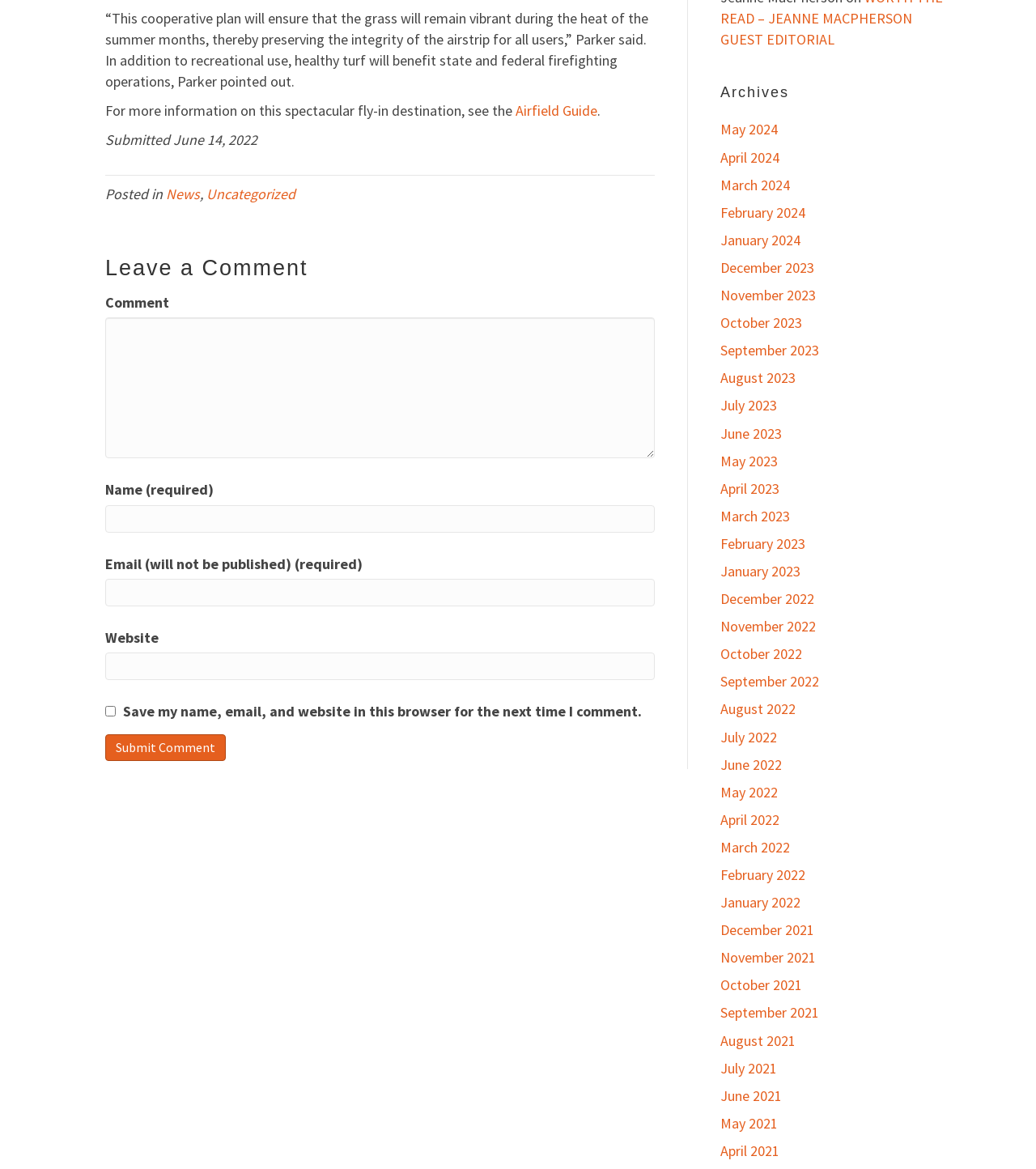Provide the bounding box coordinates of the section that needs to be clicked to accomplish the following instruction: "View news."

[0.16, 0.158, 0.193, 0.174]